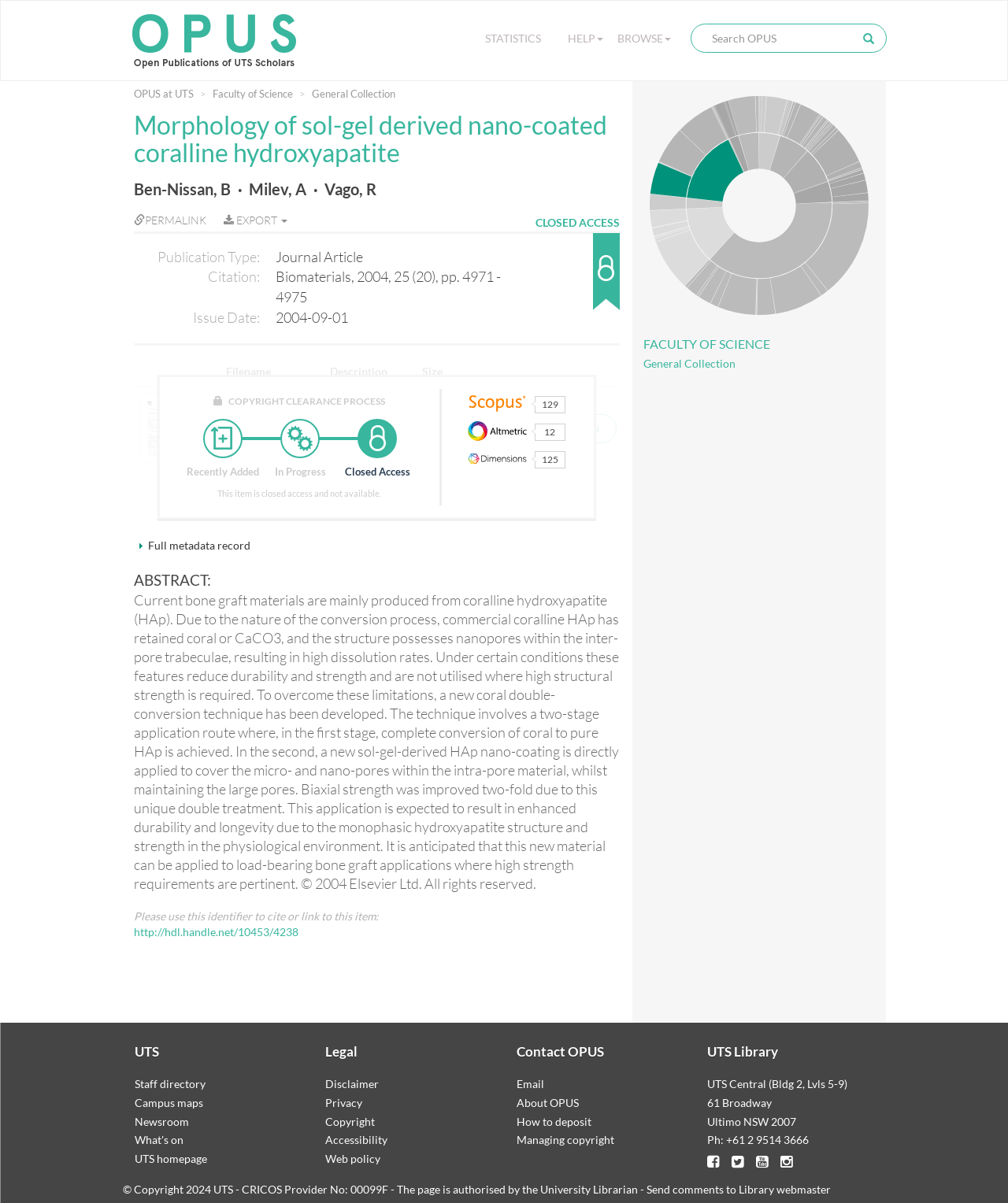Determine the bounding box coordinates of the clickable element to achieve the following action: 'View PDF file'. Provide the coordinates as four float values between 0 and 1, formatted as [left, top, right, bottom].

[0.521, 0.344, 0.612, 0.368]